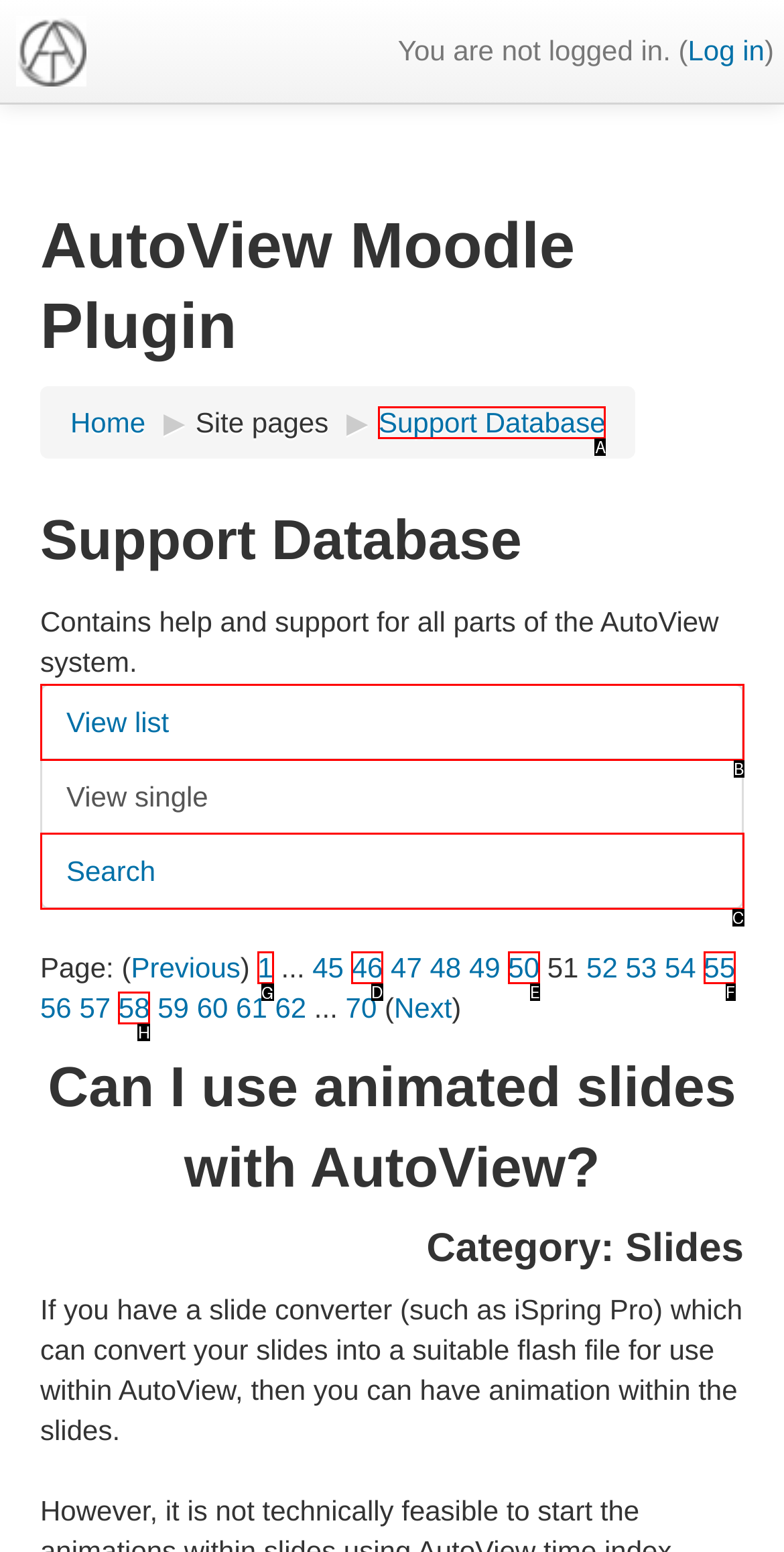Given the task: Go to page 1, tell me which HTML element to click on.
Answer with the letter of the correct option from the given choices.

G